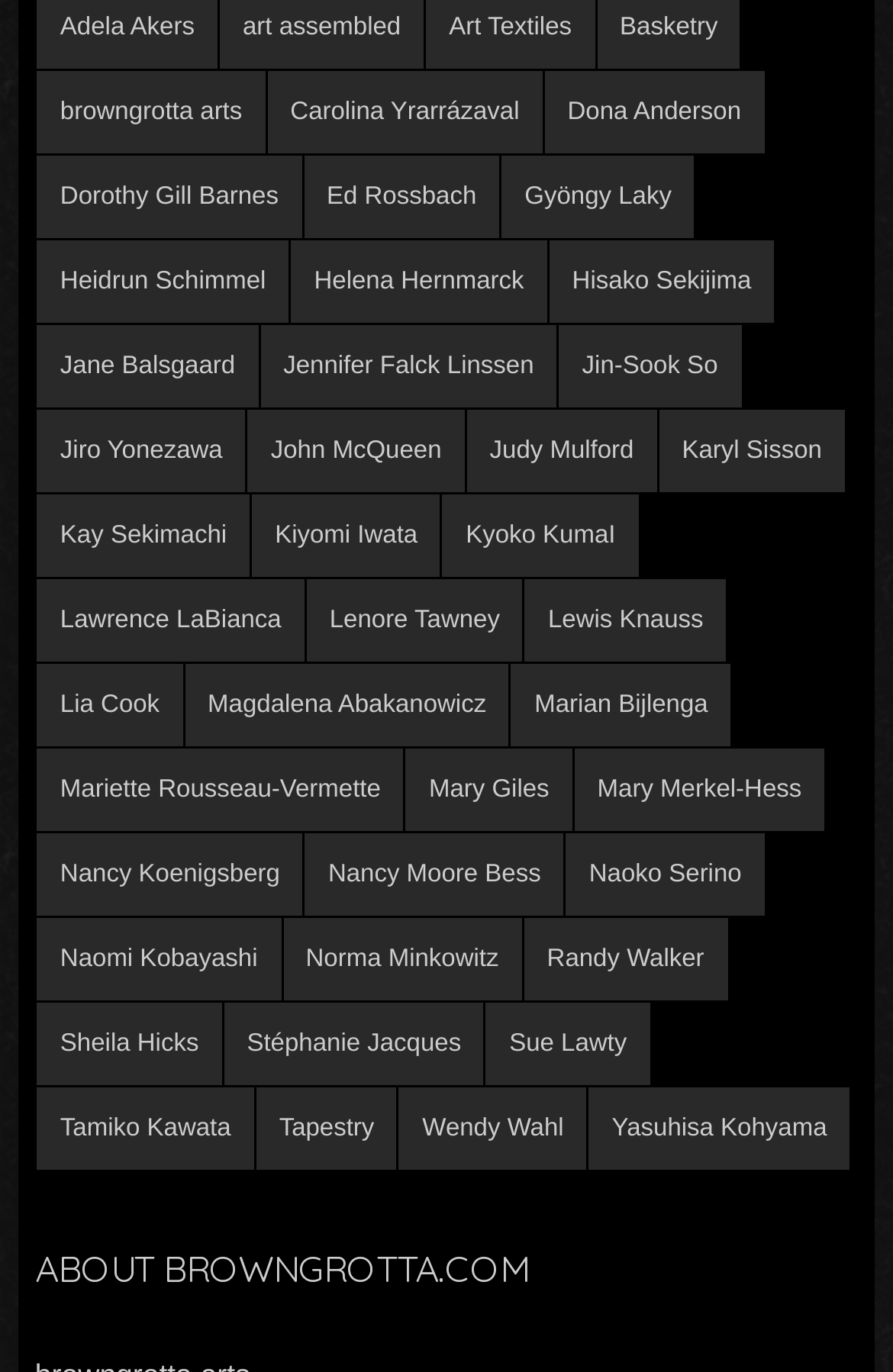Answer the following query concisely with a single word or phrase:
What is the name of the first artist listed?

browngrotta arts